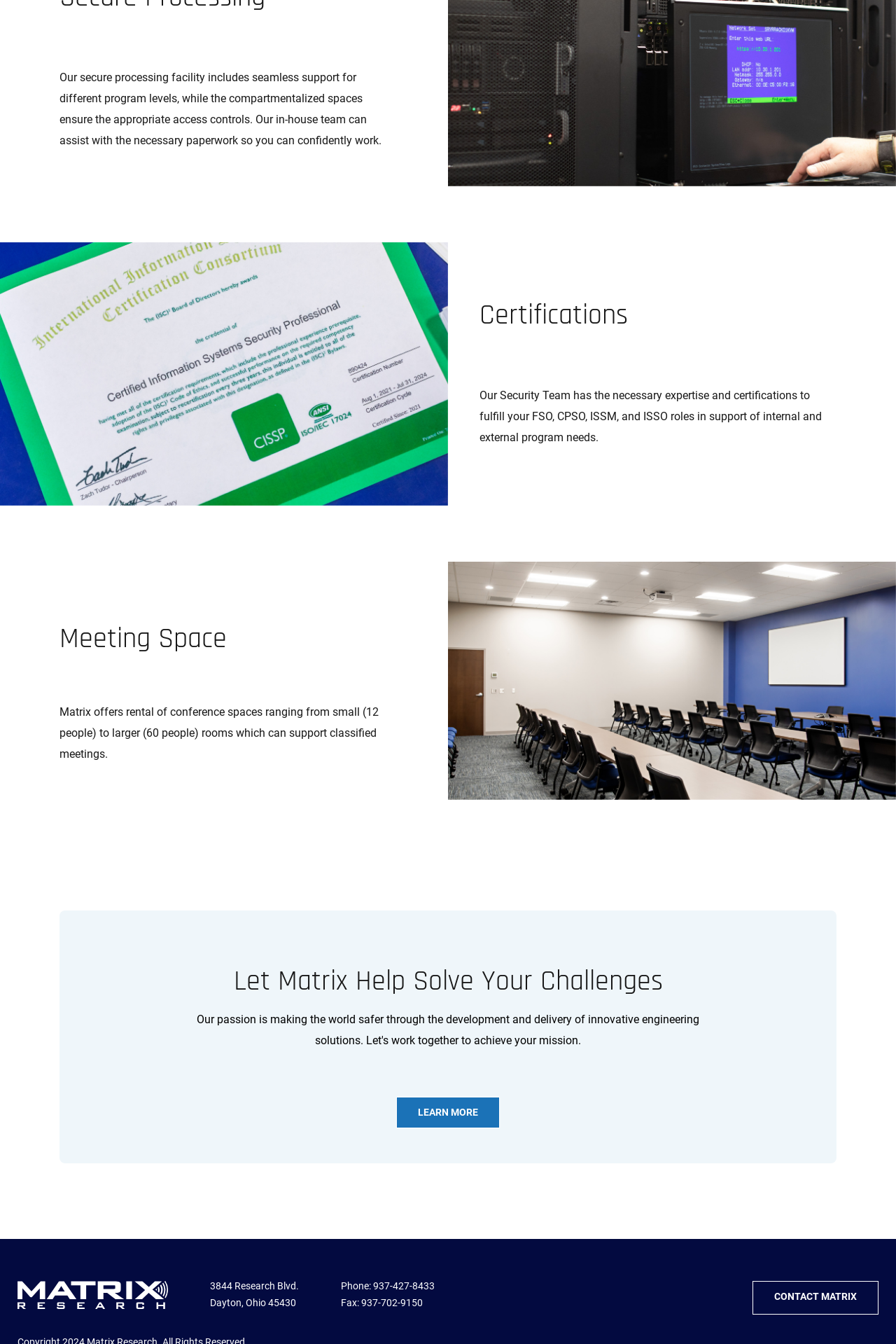What is the range of conference room sizes offered by Matrix?
Based on the image, please offer an in-depth response to the question.

According to the text 'Matrix offers rental of conference spaces ranging from small (12 people) to larger (60 people) rooms which can support classified meetings.', Matrix offers conference rooms that can accommodate from 12 to 60 people.